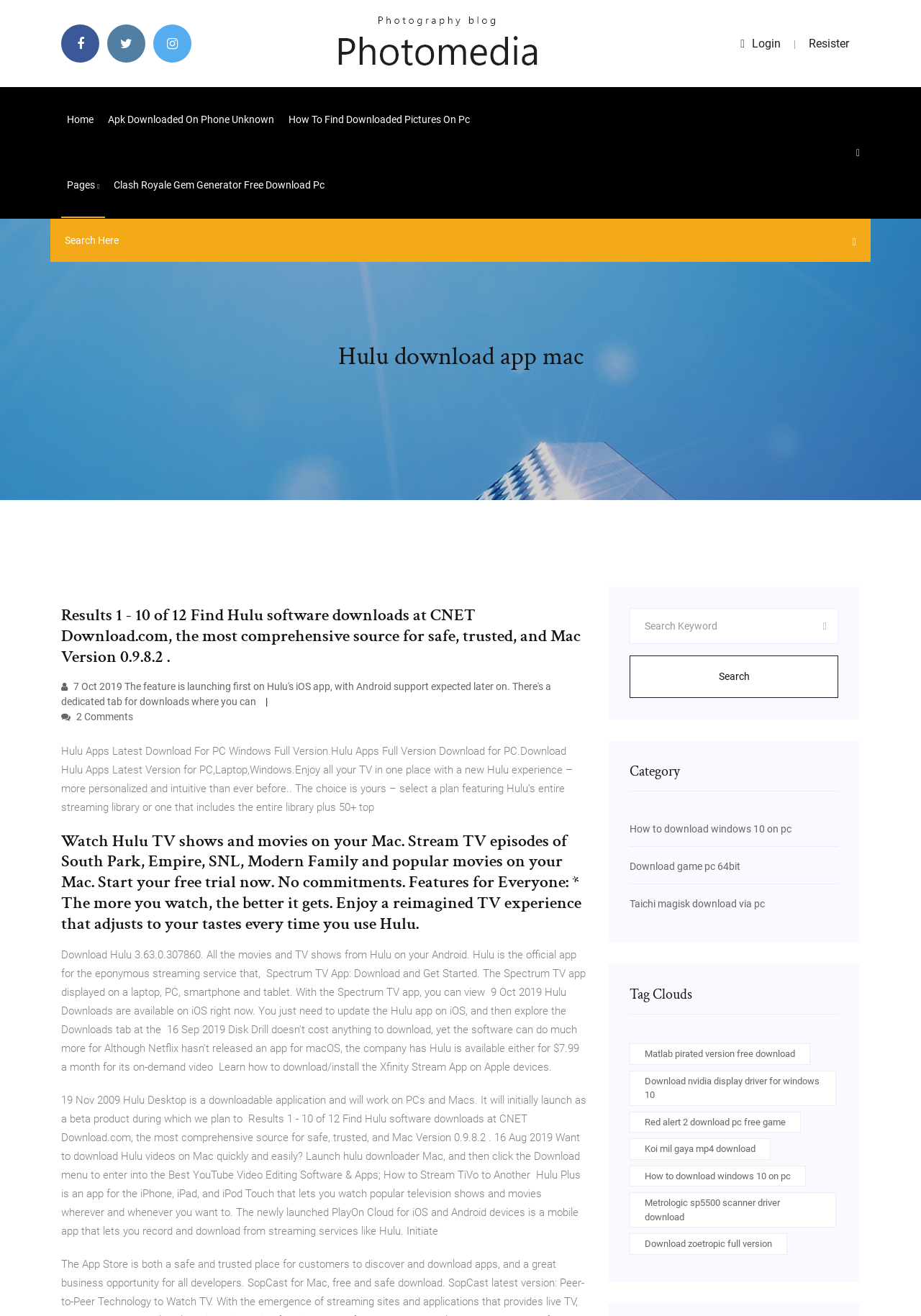What is the purpose of the 'Close Search' button?
Refer to the screenshot and answer in one word or phrase.

Close search function